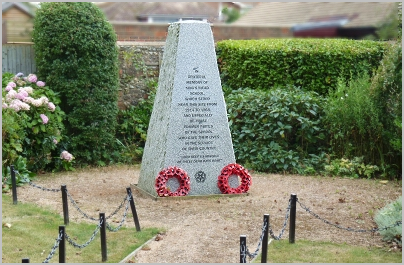Offer a detailed explanation of the image and its components.

The image depicts the King's Mead School Memorial, an elegant stone monument situated in a peaceful garden setting. The monument features a distinctive, obelisk-like design, standing prominently amidst well-maintained greenery and floral arrangements. At its base, two wreaths, symbolizing remembrance, adorn the front. The engraved inscriptions on the stone honor the former pupils of King's Mead School who sacrificed their lives in service to their country. This memorial serves as a poignant reminder of the school's history and the legacy of its students, particularly those lost during wartime. The surrounding area is landscaped with neat walkways and bordered by decorative chains, creating a serene space for reflection and remembrance.